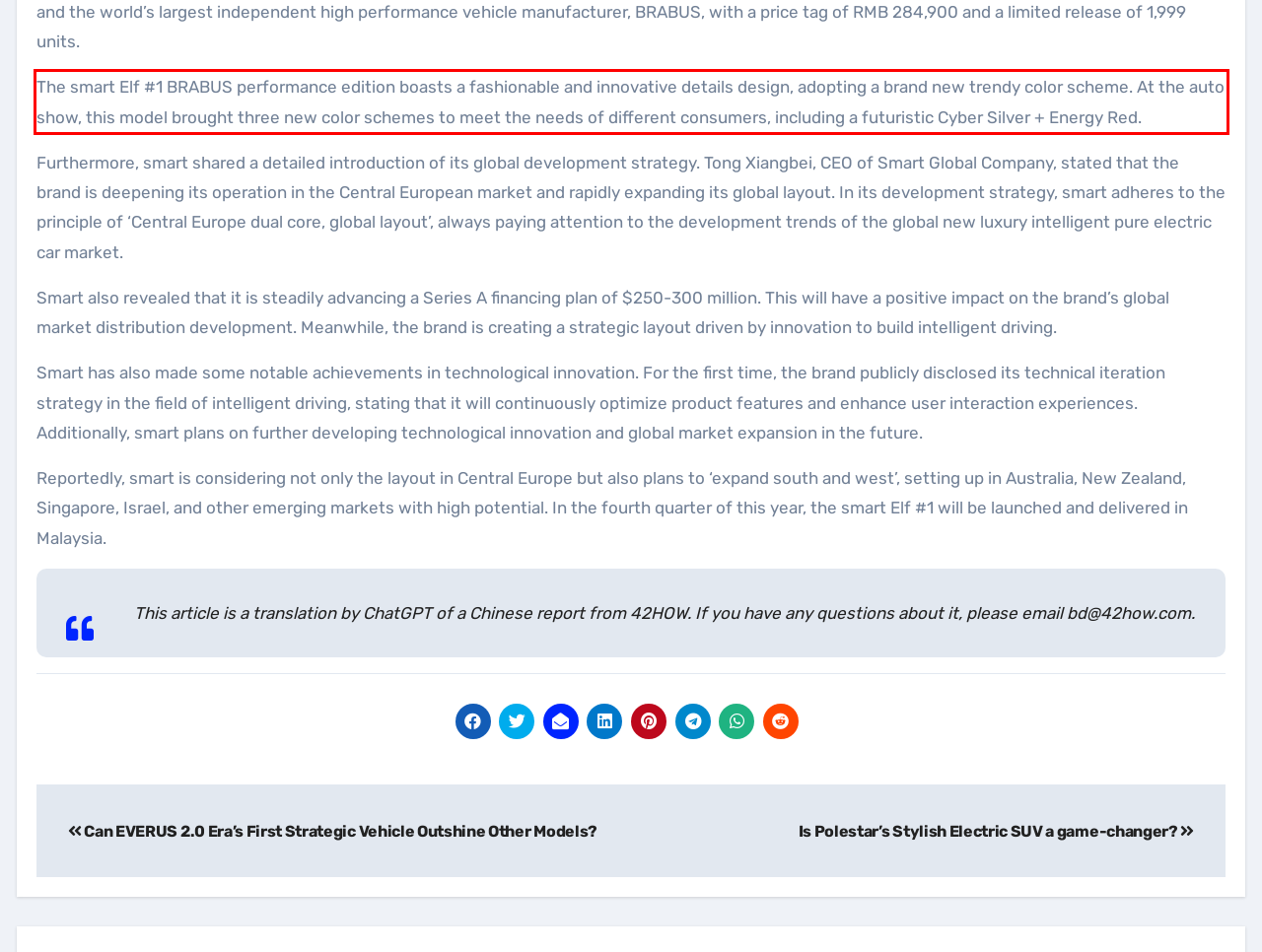You are provided with a screenshot of a webpage containing a red bounding box. Please extract the text enclosed by this red bounding box.

The smart Elf #1 BRABUS performance edition boasts a fashionable and innovative details design, adopting a brand new trendy color scheme. At the auto show, this model brought three new color schemes to meet the needs of different consumers, including a futuristic Cyber Silver + Energy Red.